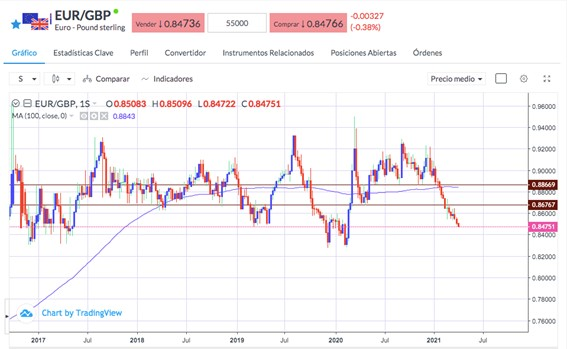What is the color of the moving average line?
Using the image as a reference, answer with just one word or a short phrase.

blue